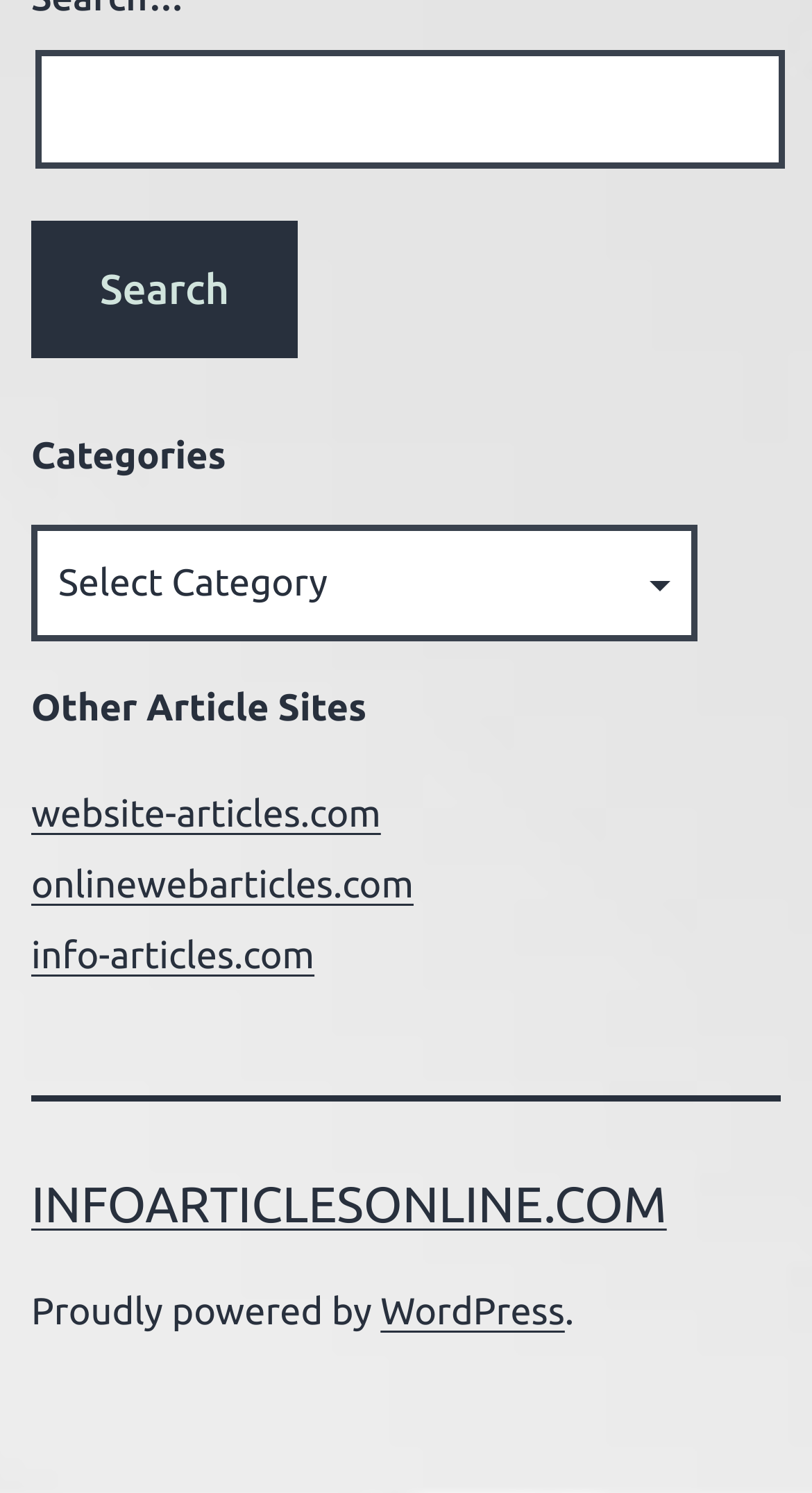What is the purpose of the searchbox?
From the screenshot, provide a brief answer in one word or phrase.

Search articles